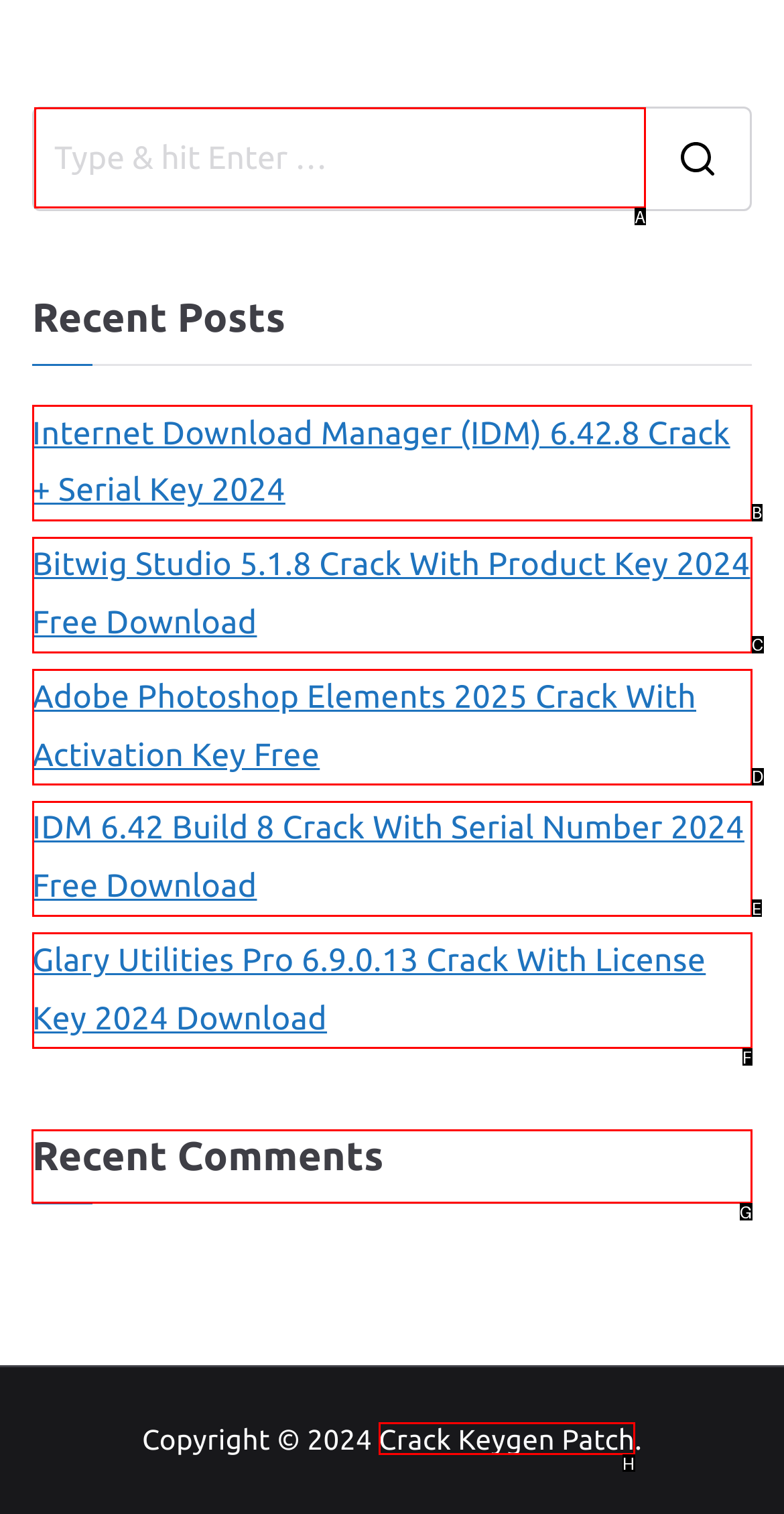Identify the correct option to click in order to accomplish the task: View the recent comments Provide your answer with the letter of the selected choice.

G